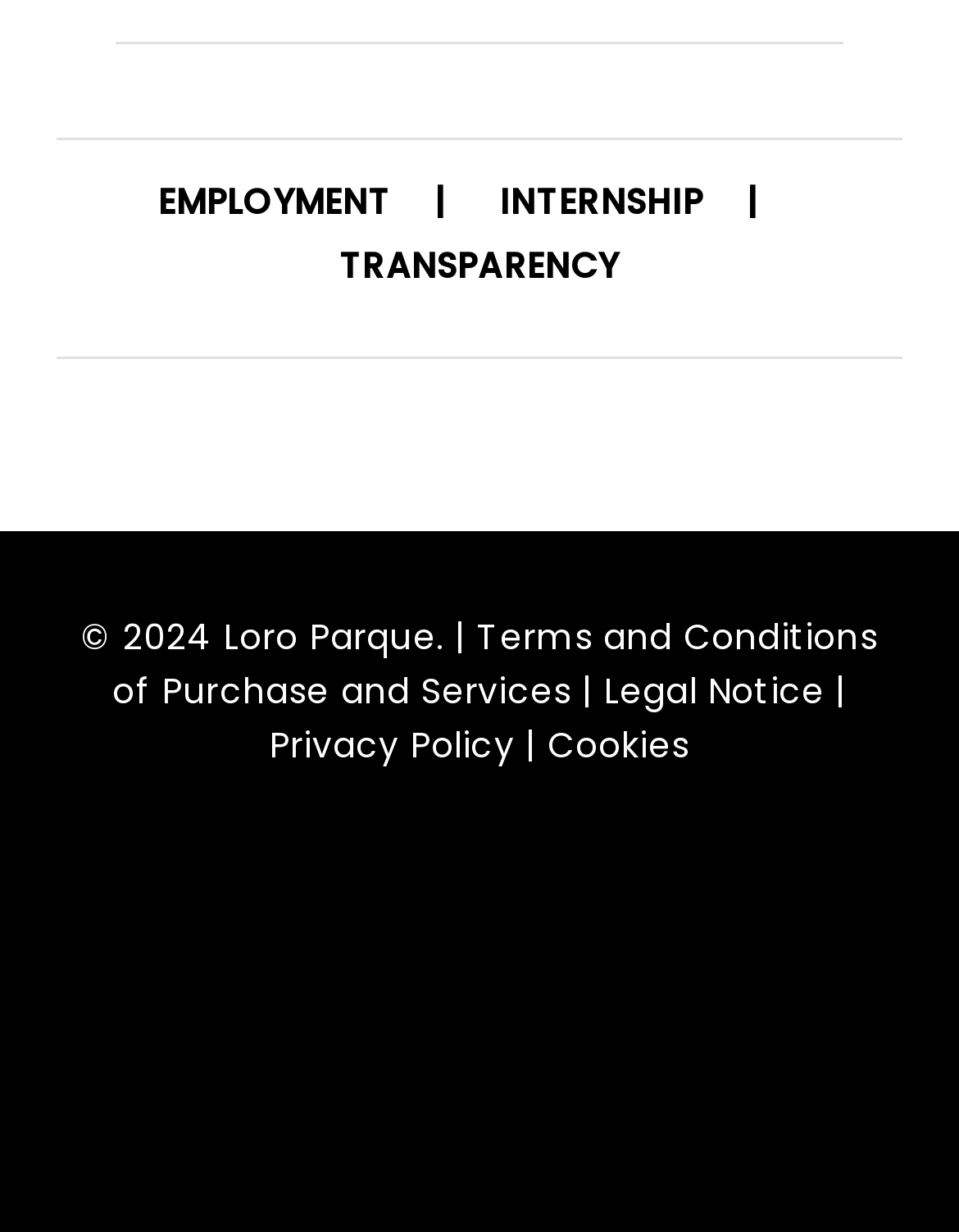Using the given element description, provide the bounding box coordinates (top-left x, top-left y, bottom-right x, bottom-right y) for the corresponding UI element in the screenshot: alt="Logo gobierno de canarias"

[0.075, 0.316, 0.327, 0.423]